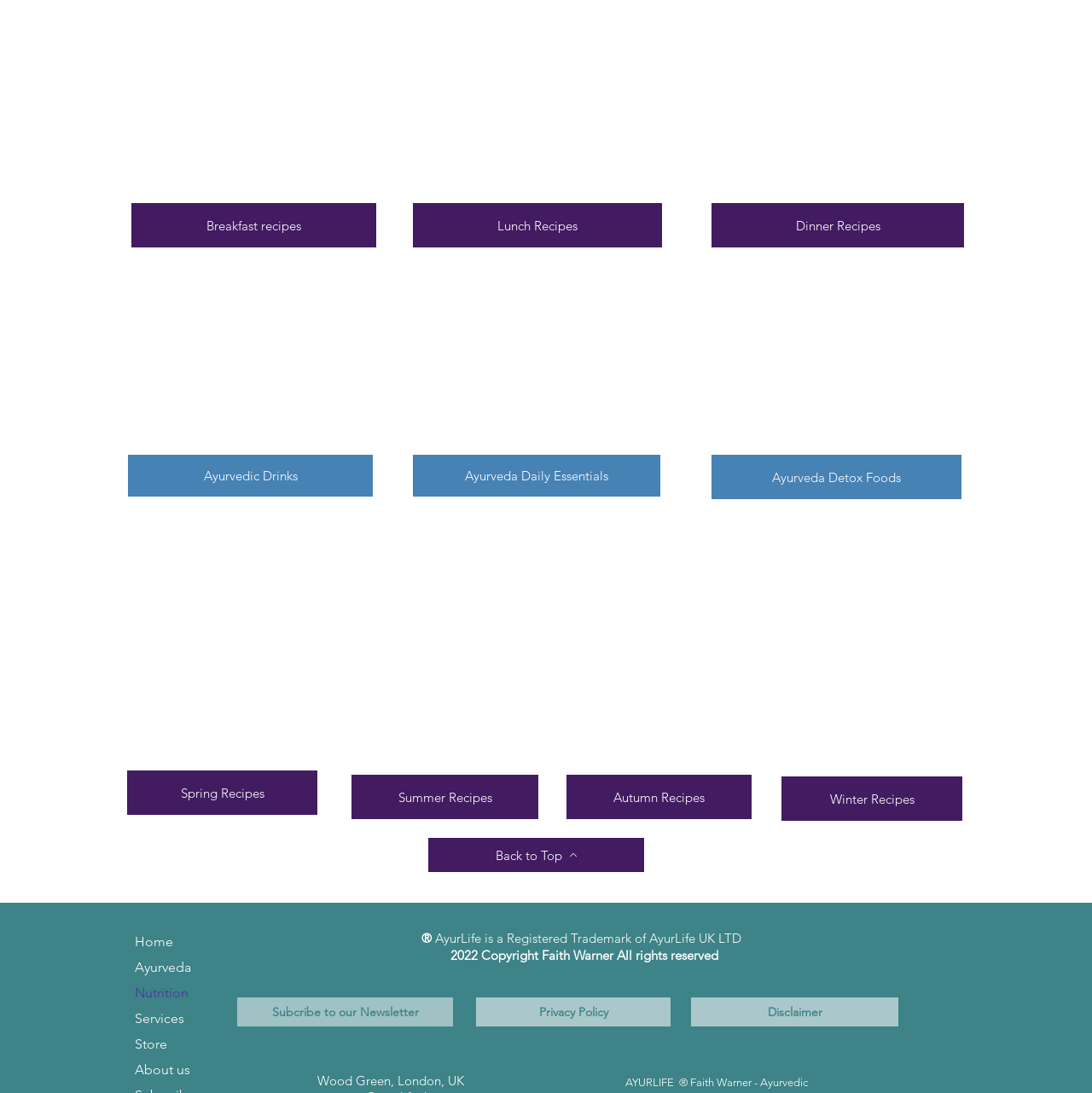Could you specify the bounding box coordinates for the clickable section to complete the following instruction: "Explore 'Fashion Meets Function'"?

None